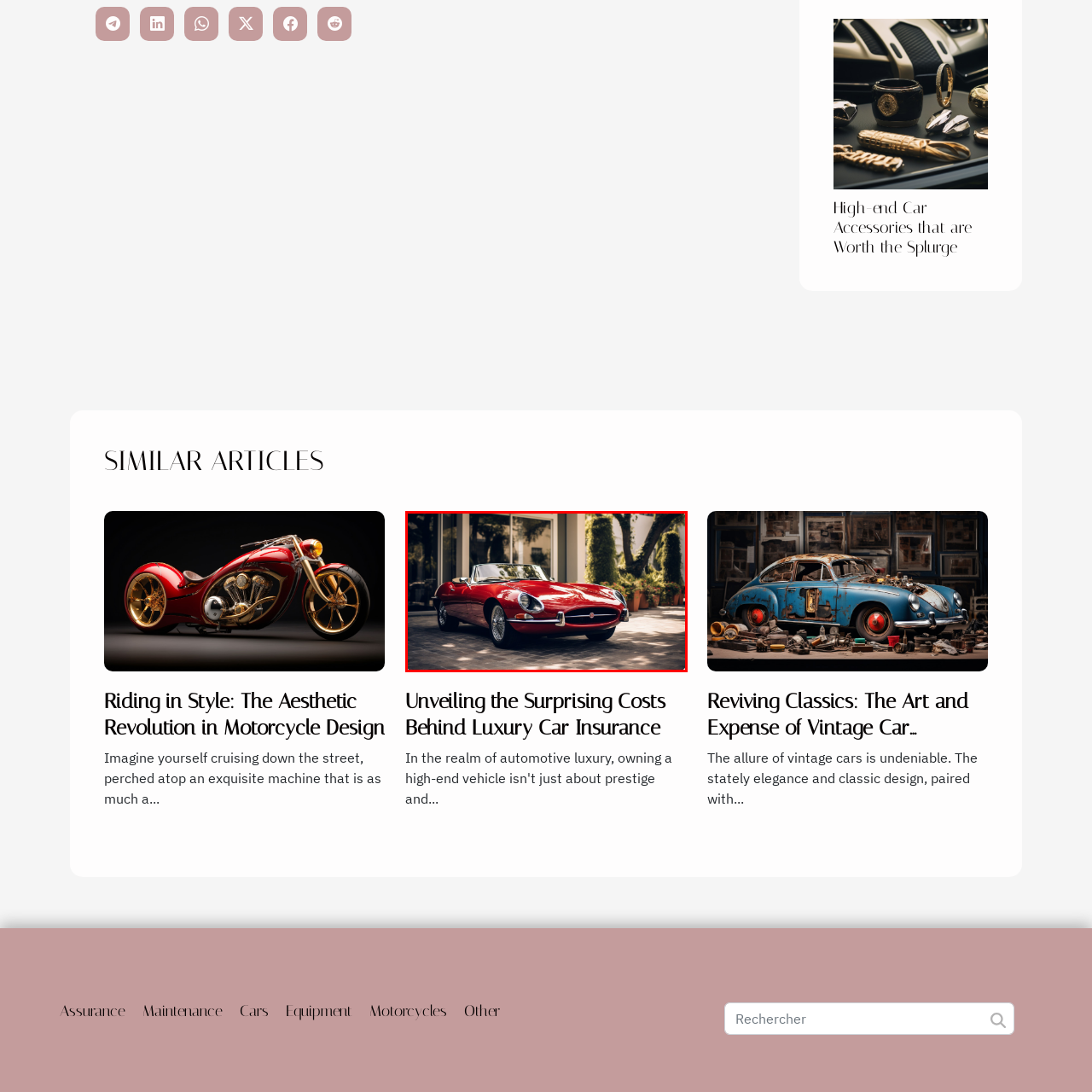Provide a comprehensive description of the image located within the red boundary.

The image captures a stunning vintage red sports car, renowned for its sleek lines and classic design. Parked against a backdrop of lush greenery and elegant architecture, the car's shiny exterior glistens in the sunlight, highlighting its iconic features such as the round headlights and distinctive grille. This classic vehicle exudes a sense of luxury and nostalgia, embodying the artistry of automotive design. It's paired with a modern setting, reflecting the timeless appeal of vintage automobiles and their enduring elegance in today's world.